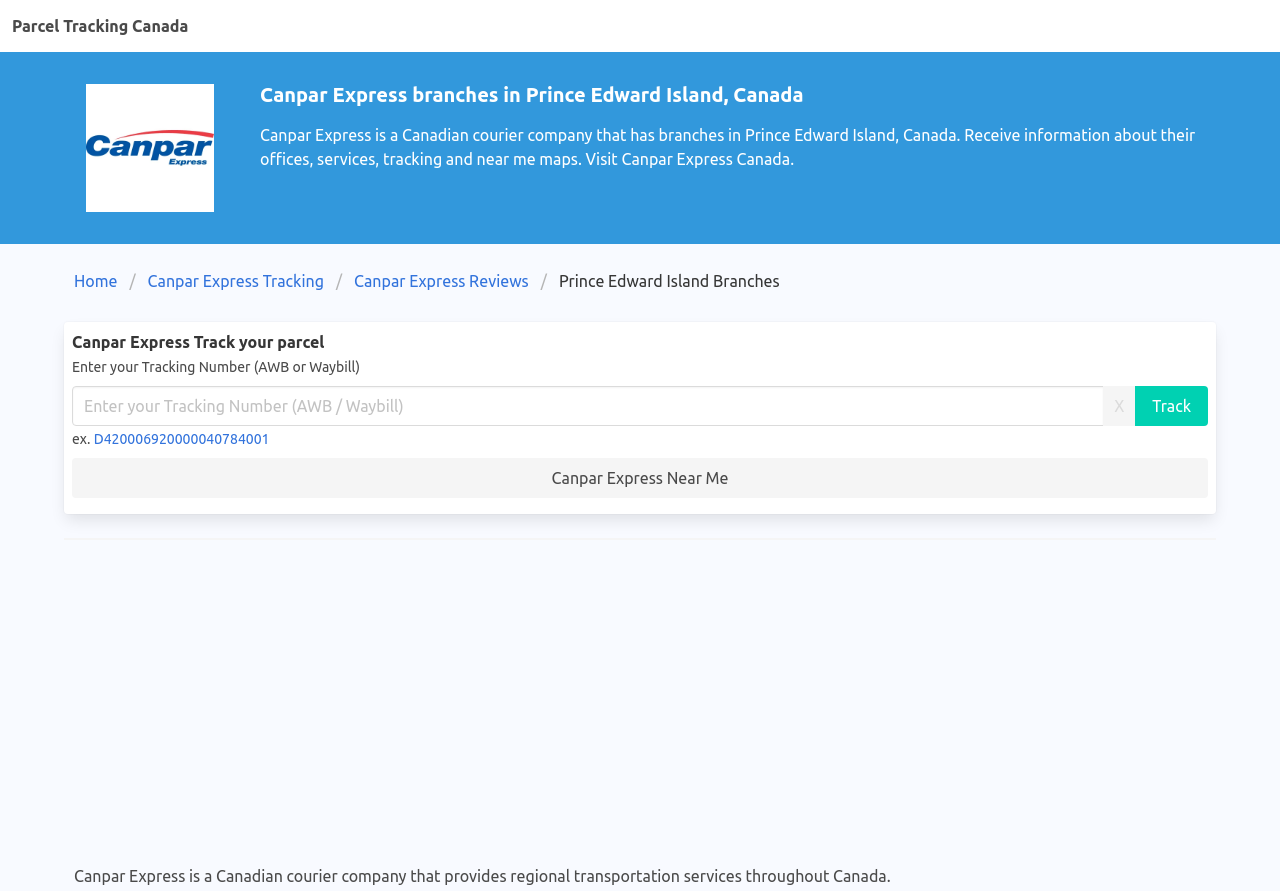Could you find the bounding box coordinates of the clickable area to complete this instruction: "Enter a tracking number"?

[0.056, 0.433, 0.863, 0.478]